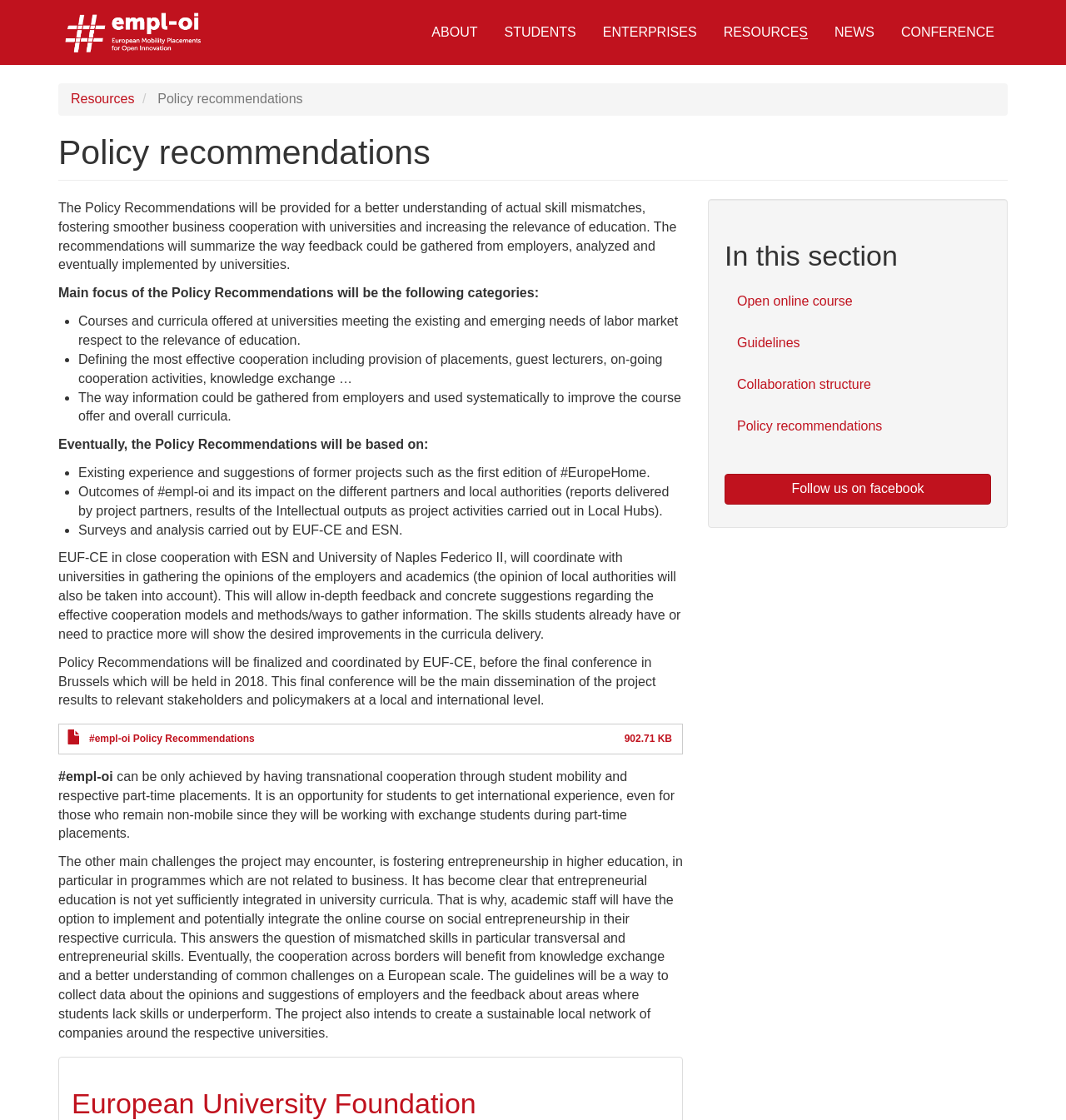Specify the bounding box coordinates of the area to click in order to follow the given instruction: "Follow the 'Resources' link."

[0.066, 0.082, 0.126, 0.094]